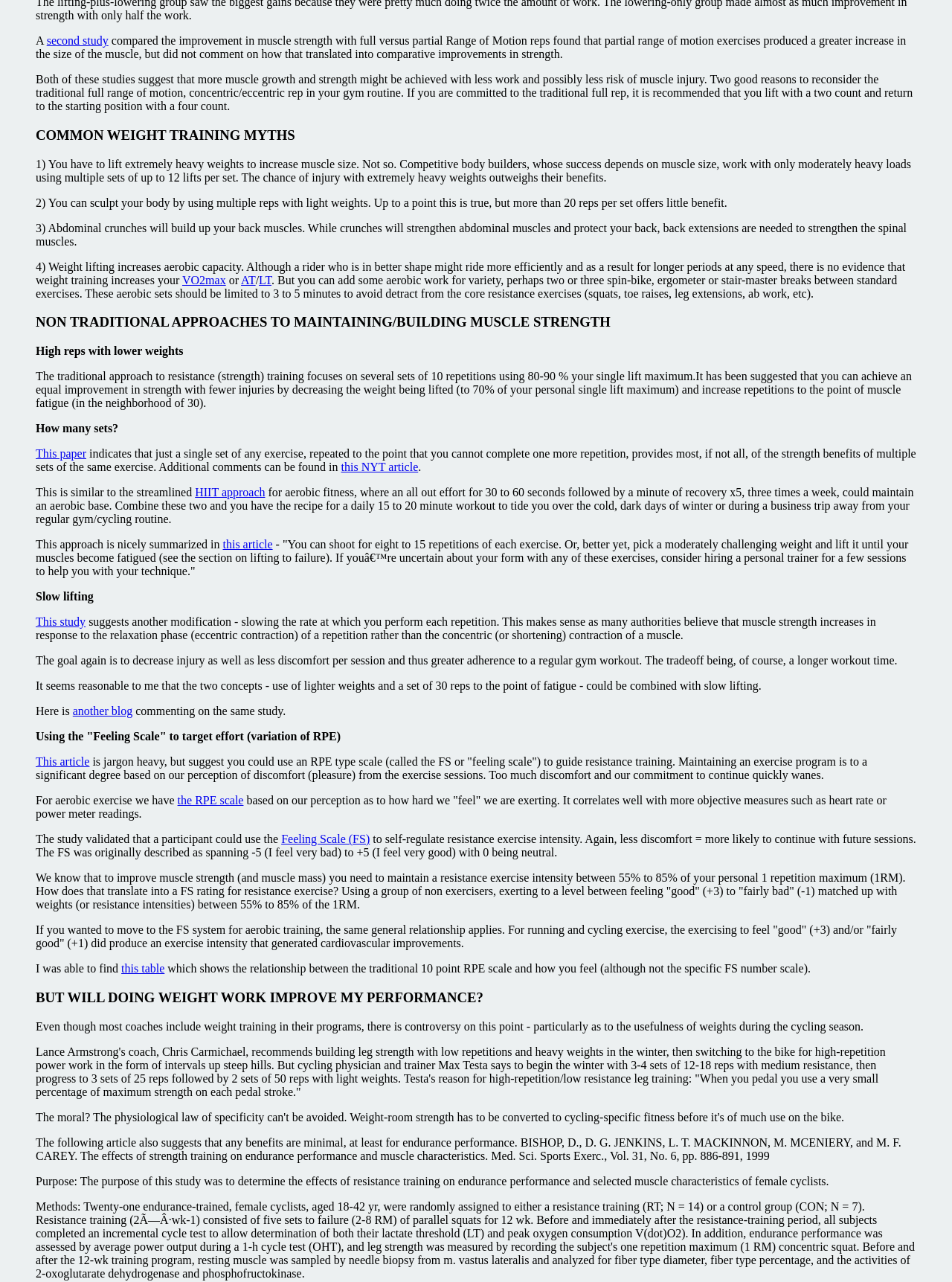How many sets of reps are recommended for strength benefits?
Give a detailed and exhaustive answer to the question.

According to the text, a single set of any exercise, repeated to the point that you cannot complete one more repetition, provides most, if not all, of the strength benefits of multiple sets of the same exercise.